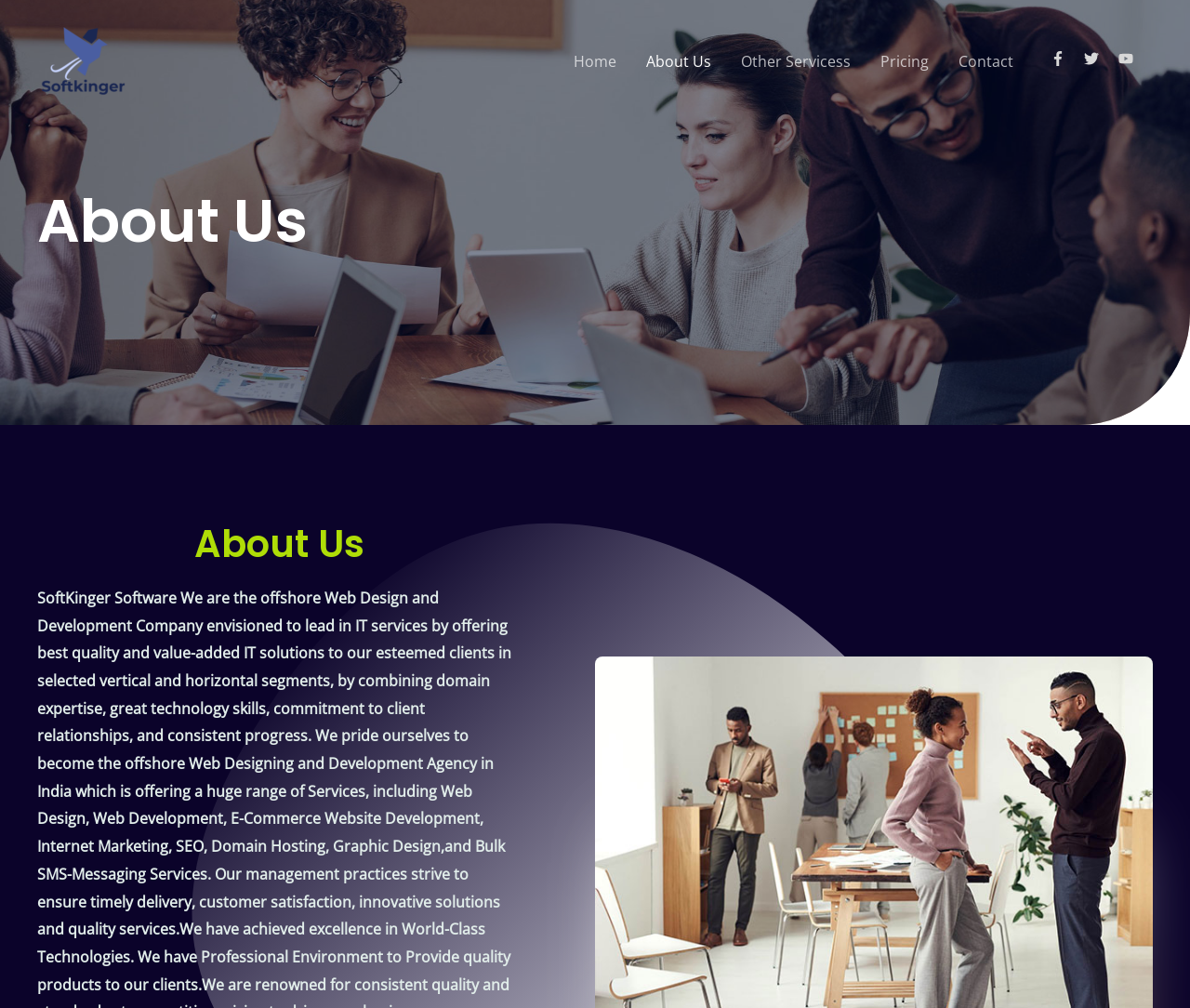Please locate the bounding box coordinates of the element that needs to be clicked to achieve the following instruction: "view about us". The coordinates should be four float numbers between 0 and 1, i.e., [left, top, right, bottom].

[0.031, 0.517, 0.438, 0.562]